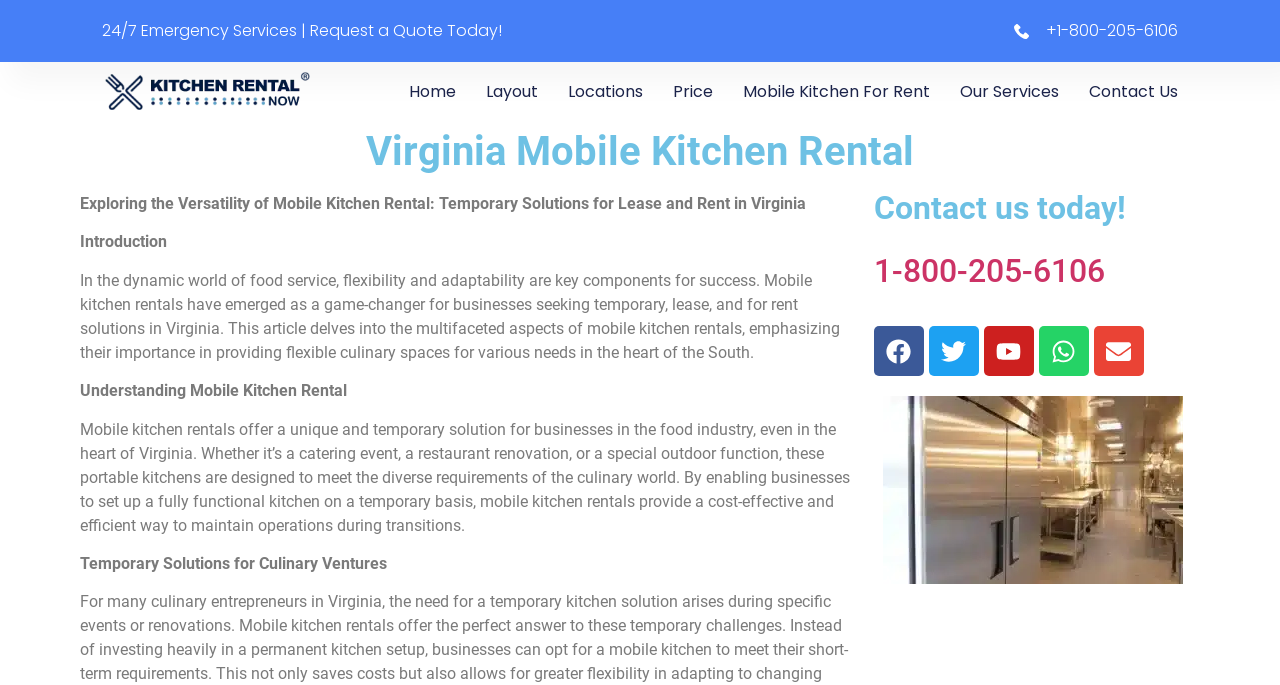Refer to the screenshot and give an in-depth answer to this question: What is the phone number to request a quote?

I found the phone number by looking at the top-right corner of the webpage, where it says '24/7 Emergency Services | Request a Quote Today!' and next to it is the phone number '+1-800-205-6106'.